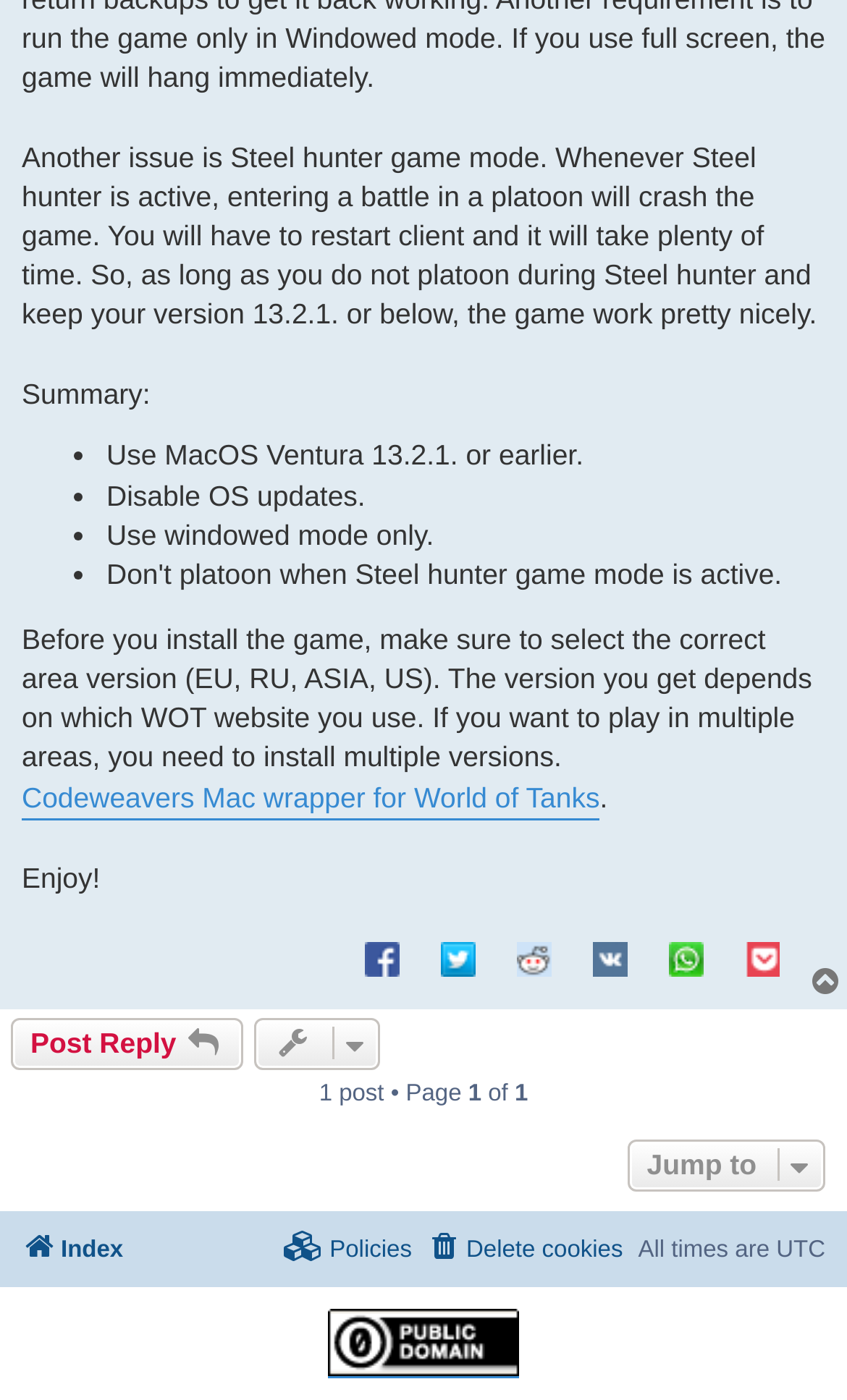What is the issue with Steel hunter game mode?
Refer to the image and offer an in-depth and detailed answer to the question.

According to the text, when Steel hunter is active, entering a battle in a platoon will crash the game, and the user will have to restart the client, which takes a lot of time.